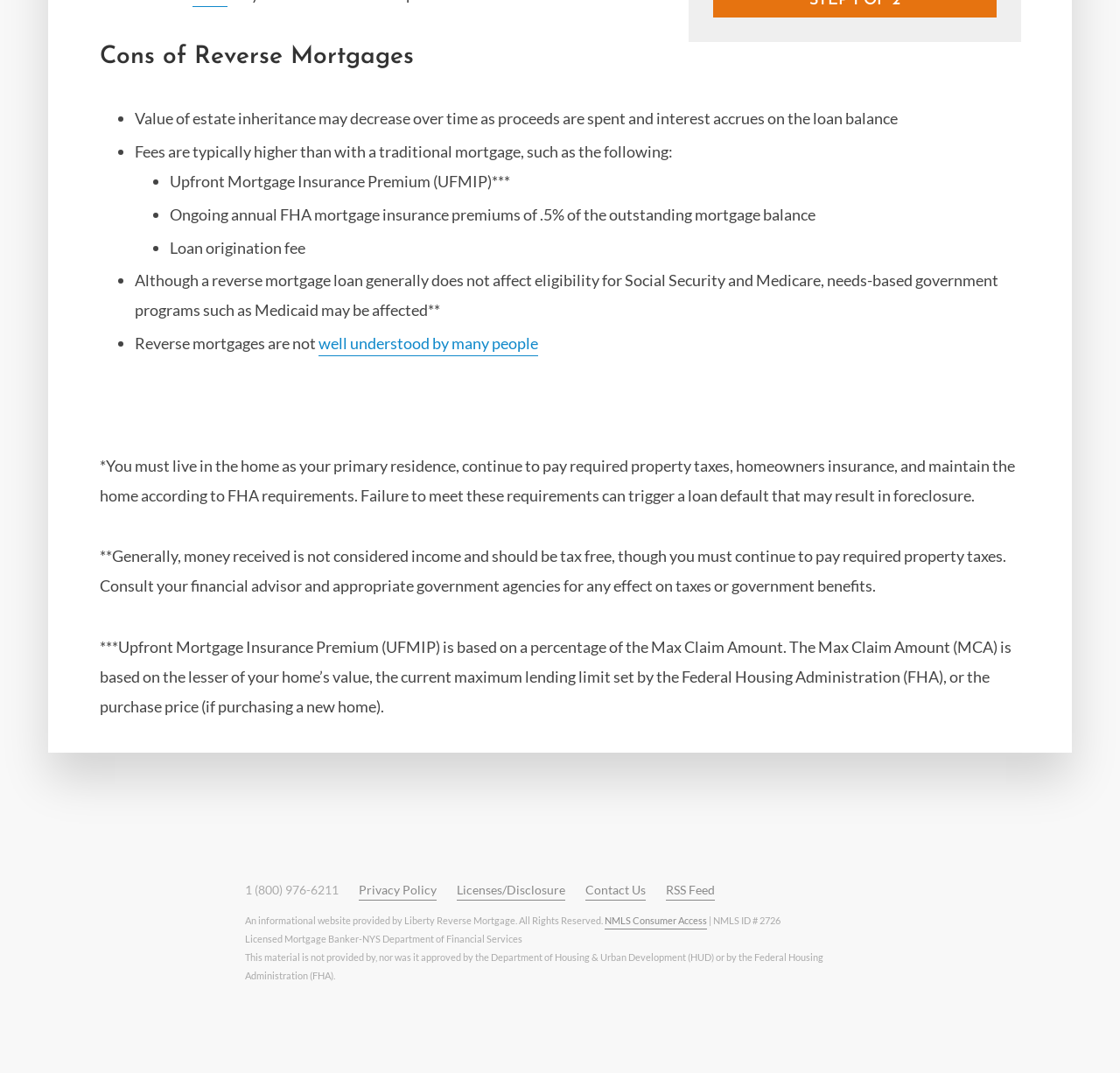Give the bounding box coordinates for the element described as: "Privacy Policy".

[0.32, 0.823, 0.39, 0.84]